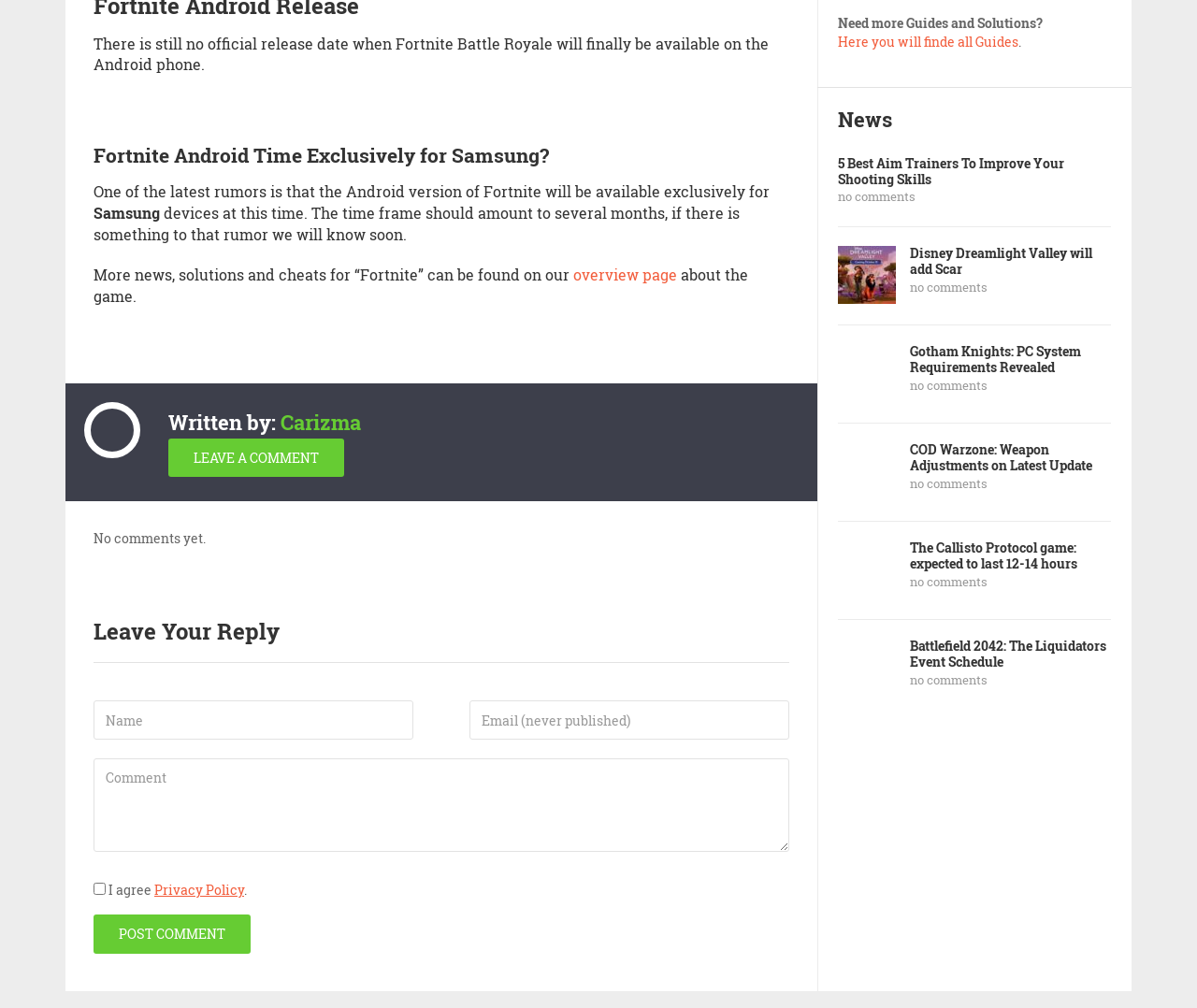Locate the bounding box coordinates for the element described below: "name="submit" value="POST COMMENT"". The coordinates must be four float values between 0 and 1, formatted as [left, top, right, bottom].

[0.078, 0.908, 0.209, 0.947]